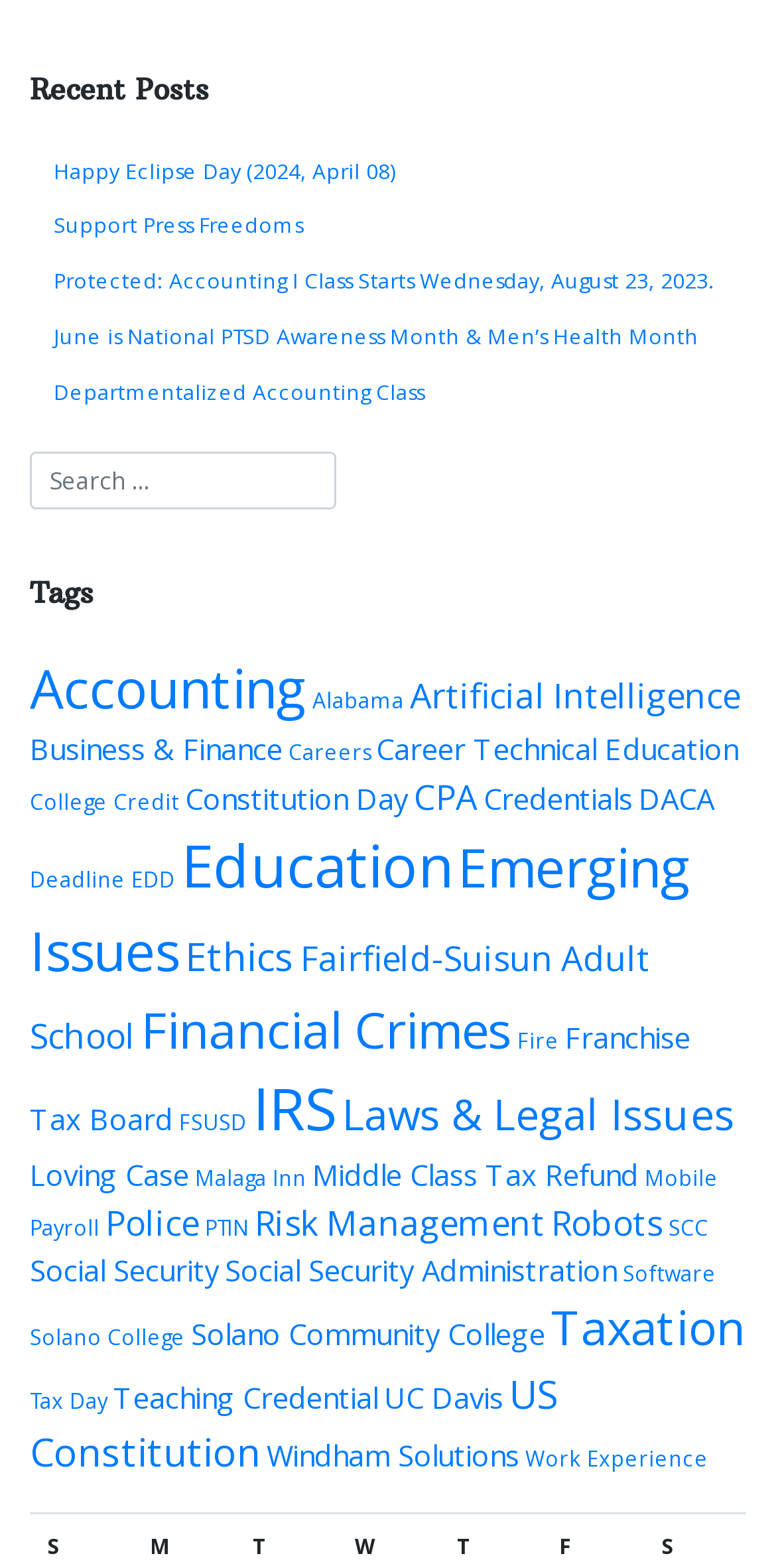Can you determine the bounding box coordinates of the area that needs to be clicked to fulfill the following instruction: "Click on About Us"?

None